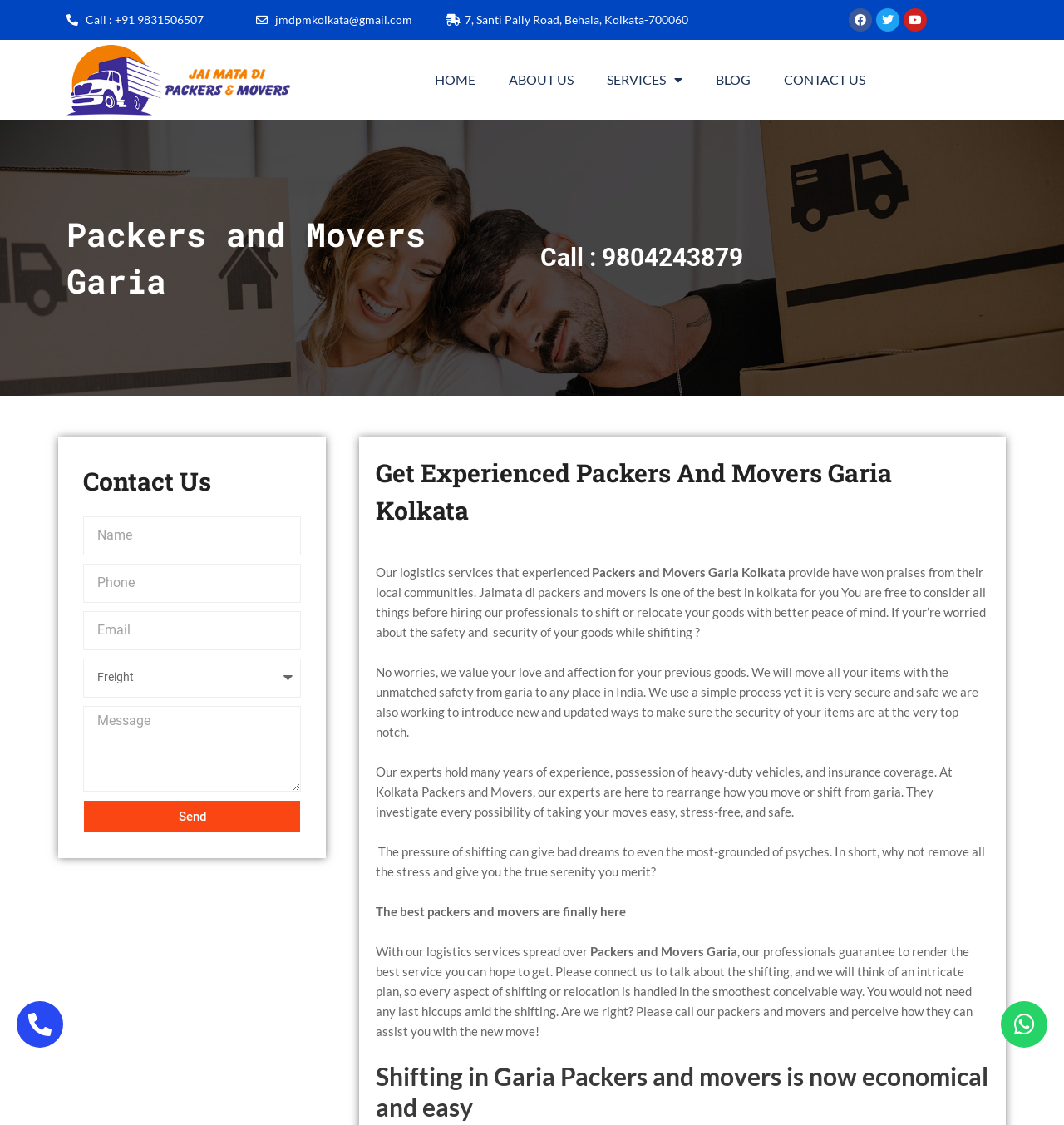What is the email address to contact for packers and movers?
Please use the image to deliver a detailed and complete answer.

I found the email address by looking at the link element with the text 'jmdpmkolkata@gmail.com' which is located at the top of the webpage.